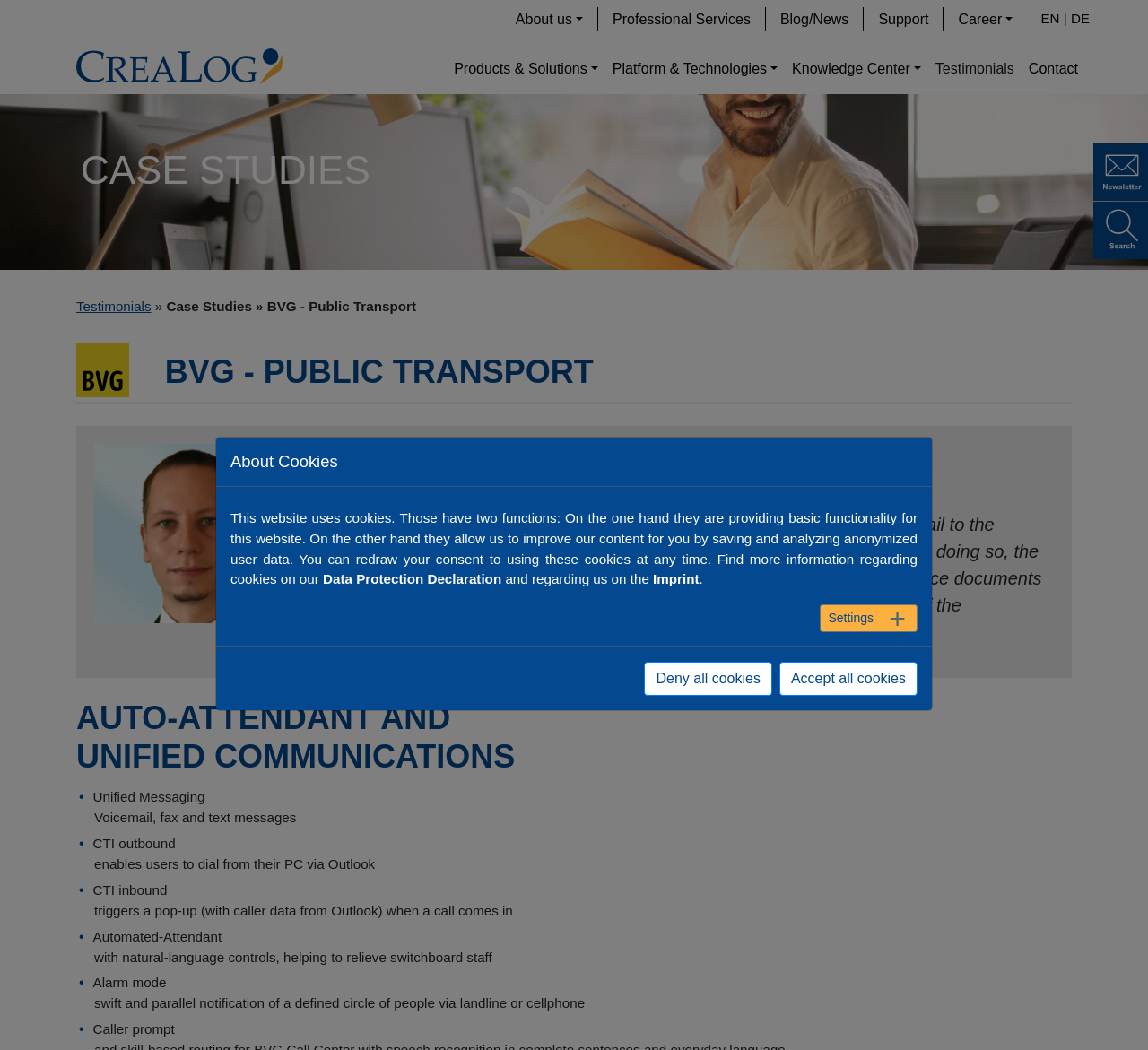What is the feature of CTI outbound?
Please provide a comprehensive answer to the question based on the webpage screenshot.

I found a static text 'CTI outbound enables users to dial from their PC via Outlook' in the webpage, which describes the feature of CTI outbound.